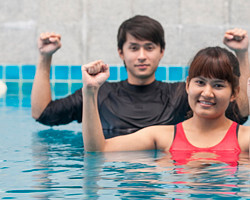Create an elaborate description of the image, covering every aspect.

The image features a joyful scene in a swimming pool, where two individuals are celebrating or engaging in a fun activity. The foreground showcases a woman wearing a bright red swimsuit, her expression beaming with enthusiasm as she raises her arm in a victorious pose. Beside her, a man dressed in a black rash guard also lifts his arm, contributing to the cheerful atmosphere. The pool's shimmering water reflects their energy, while the tiled edges in varying shades of blue create a vibrant backdrop. This image encapsulates a moment of leisure and enjoyment, highlighting modern swimwear and the social aspect of swimming.